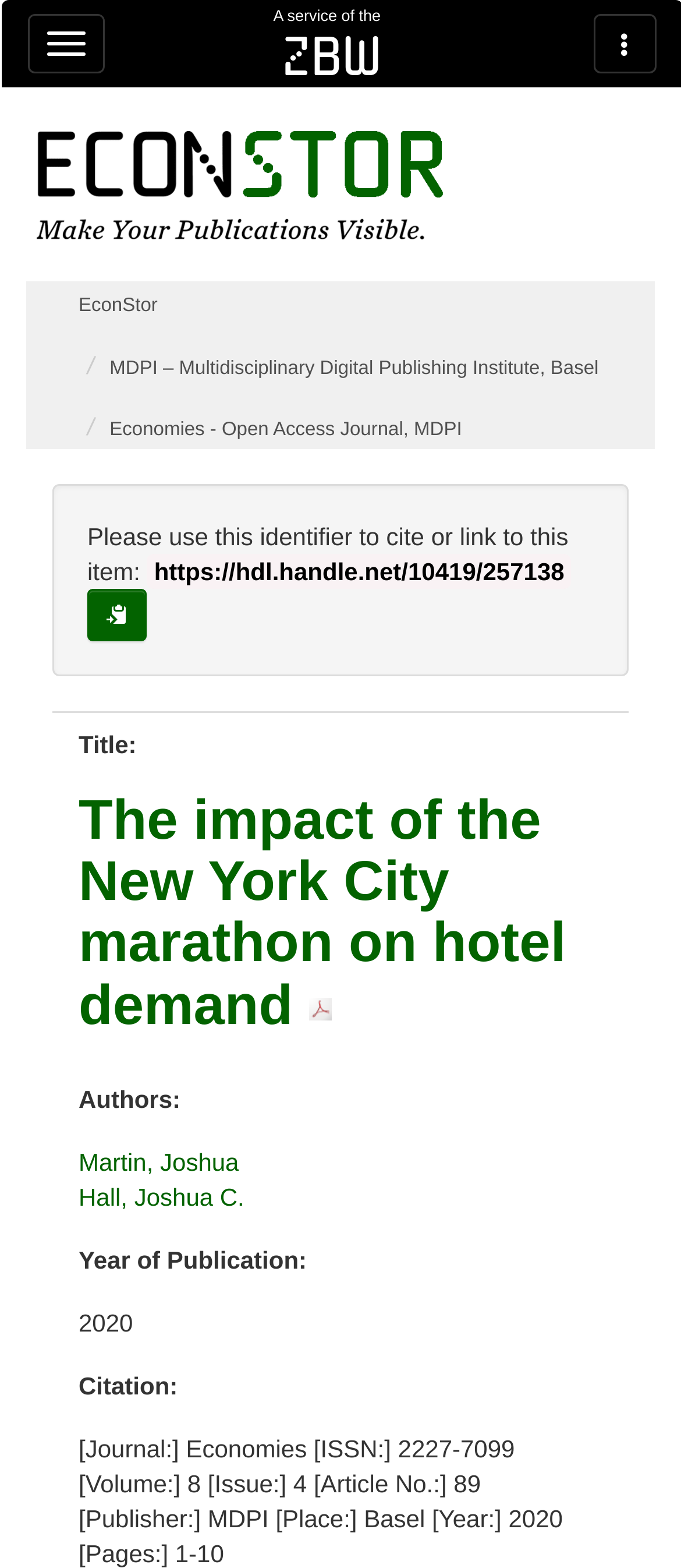Please find the main title text of this webpage.

The impact of the New York City marathon on hotel demand 